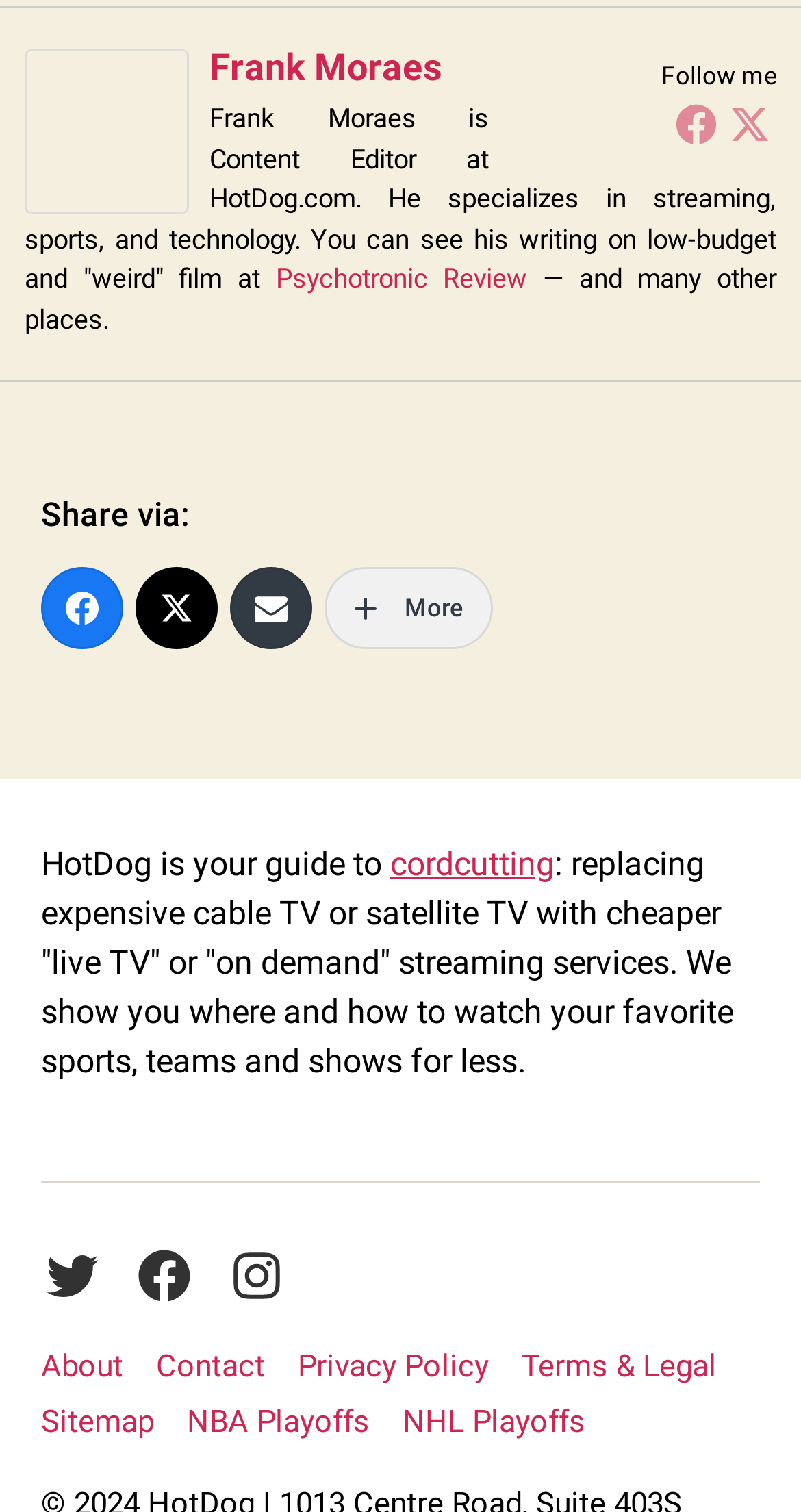Determine the bounding box coordinates for the UI element matching this description: "parent_node: Follow me title="Facebook"".

[0.838, 0.065, 0.9, 0.098]